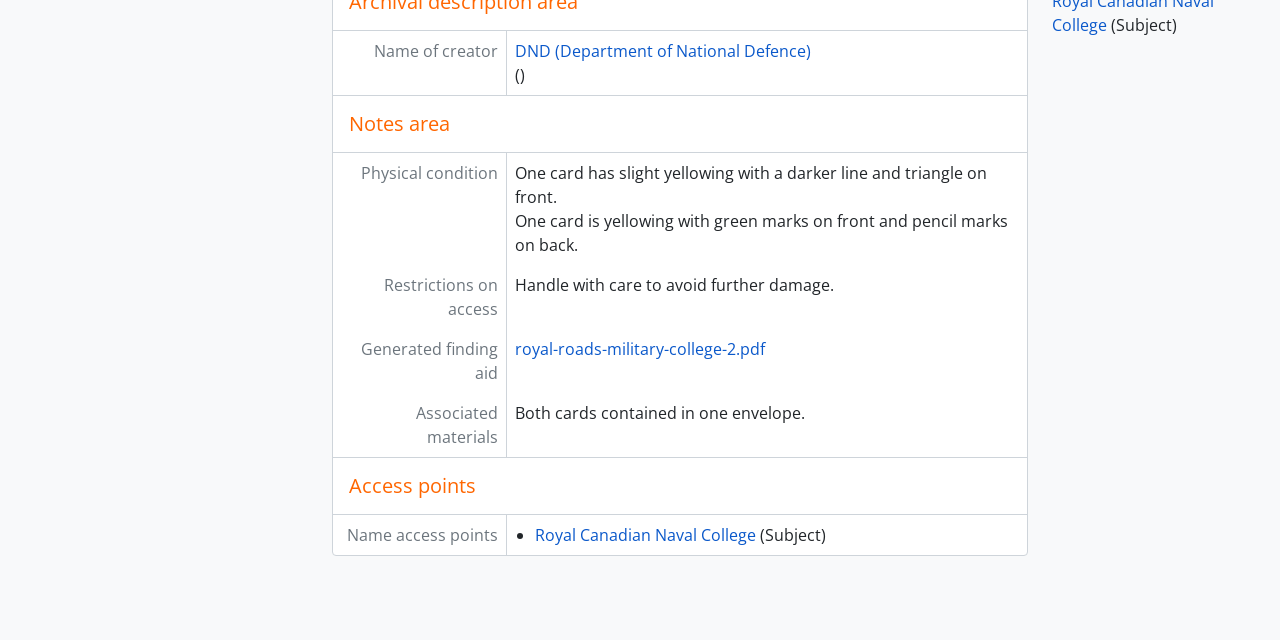Identify the bounding box for the element characterized by the following description: "royal-roads-military-college-2.pdf".

[0.402, 0.529, 0.597, 0.563]